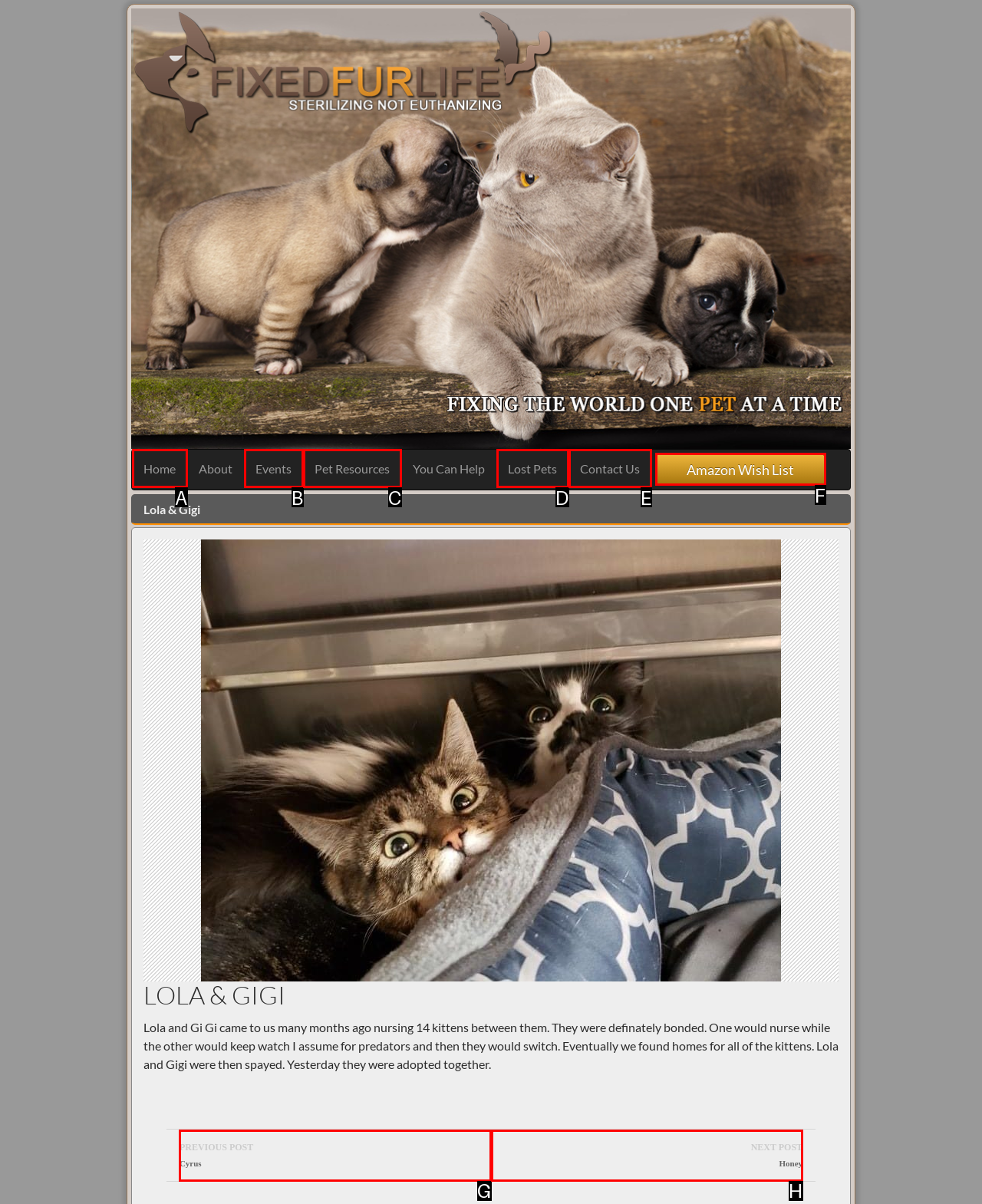Find the HTML element that corresponds to the description: Amazon Wish List. Indicate your selection by the letter of the appropriate option.

F